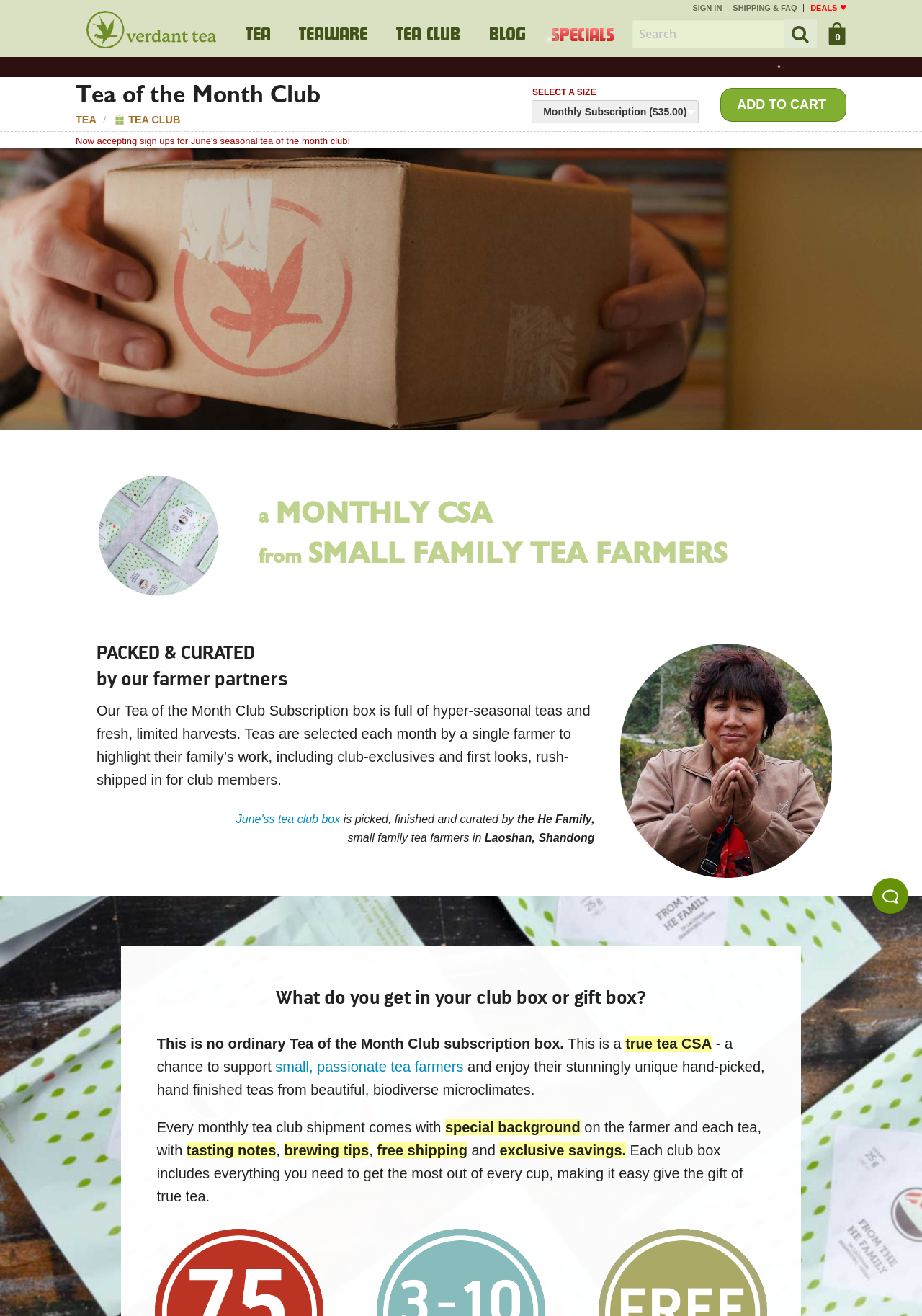Determine the bounding box coordinates for the element that should be clicked to follow this instruction: "Add the monthly subscription to cart". The coordinates should be given as four float numbers between 0 and 1, in the format [left, top, right, bottom].

[0.781, 0.067, 0.918, 0.093]